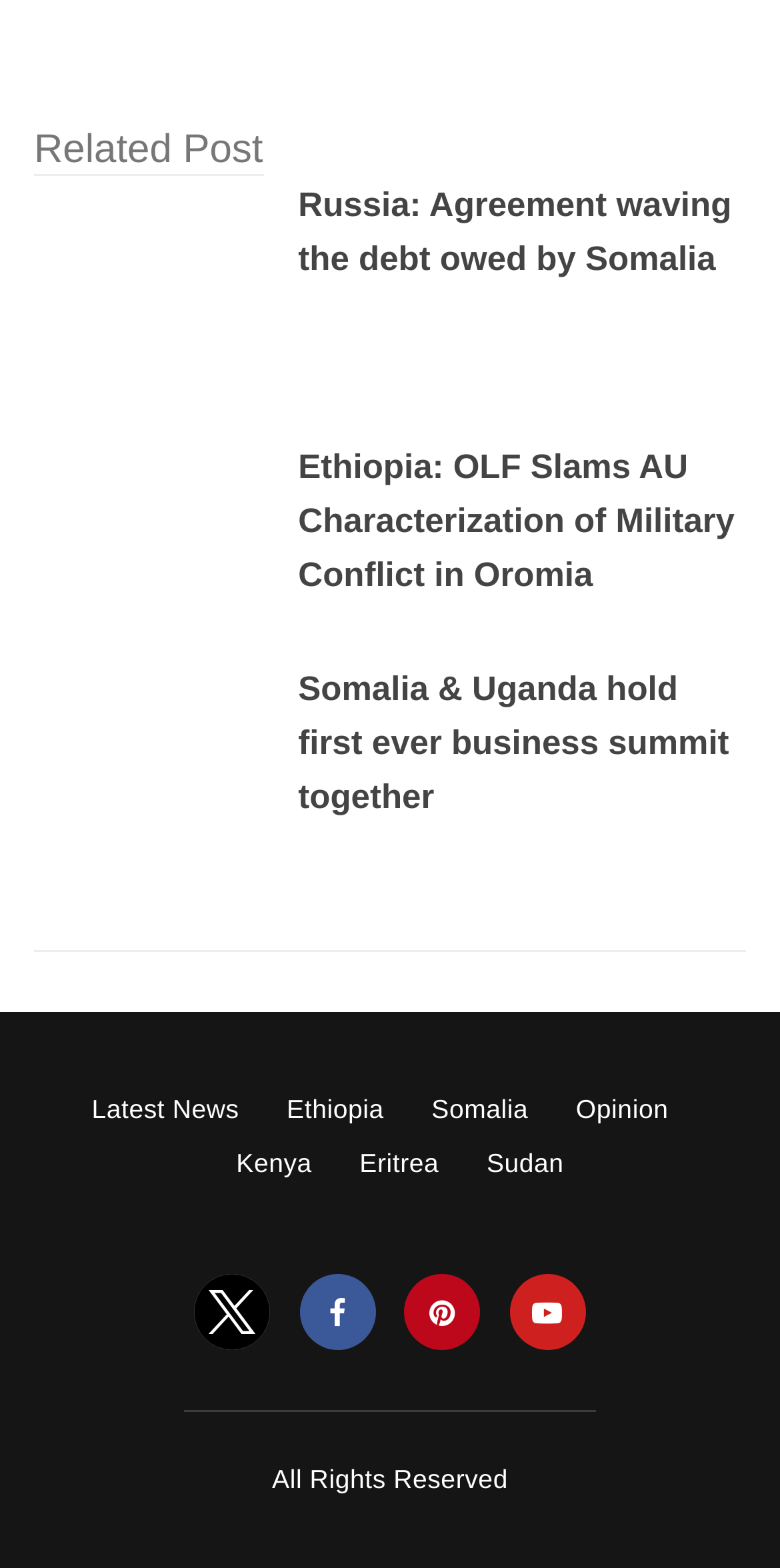Answer the question below with a single word or a brief phrase: 
What is the copyright statement at the bottom of the page?

All Rights Reserved